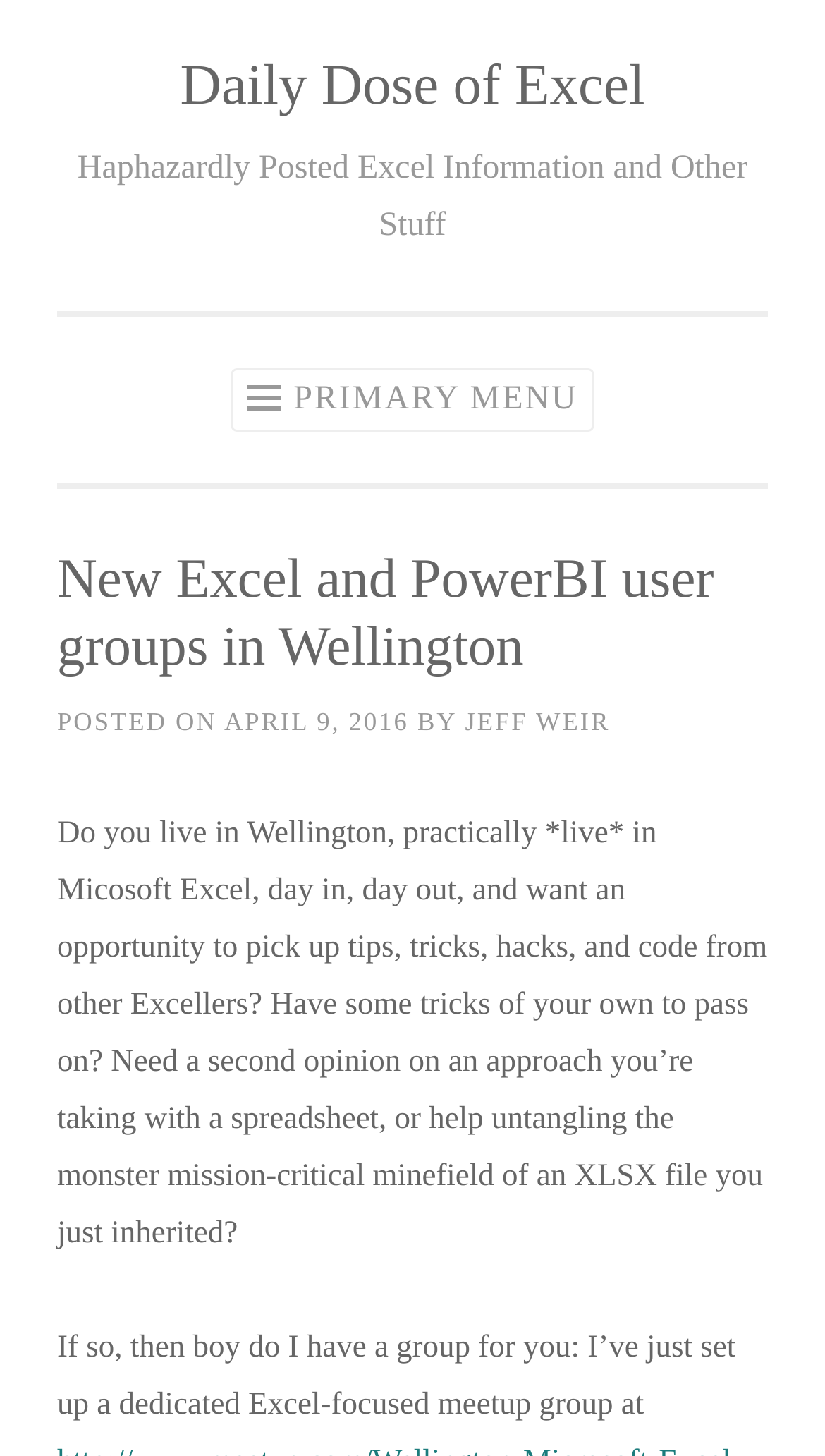Elaborate on the different components and information displayed on the webpage.

The webpage is about a blog post titled "New Excel and PowerBI user groups in Wellington" on the "Daily Dose of Excel" website. At the top-left corner, there is a "Skip to content" link. Below it, the website's title "Daily Dose of Excel" is displayed prominently. 

Underneath the title, there is a secondary heading "Haphazardly Posted Excel Information and Other Stuff". On the right side of the page, there is a "PRIMARY MENU" button. When expanded, it reveals a header section with a heading that matches the blog post title. 

Below the header, there is a section with the post's metadata, including the date "APRIL 9, 2016" and the author "JEFF WEIR". The main content of the blog post follows, which is a lengthy paragraph describing the purpose of the Excel-focused meetup group in Wellington. The text explains that the group is for people who live in Wellington, use Microsoft Excel regularly, and want to share tips, tricks, and hacks with others.